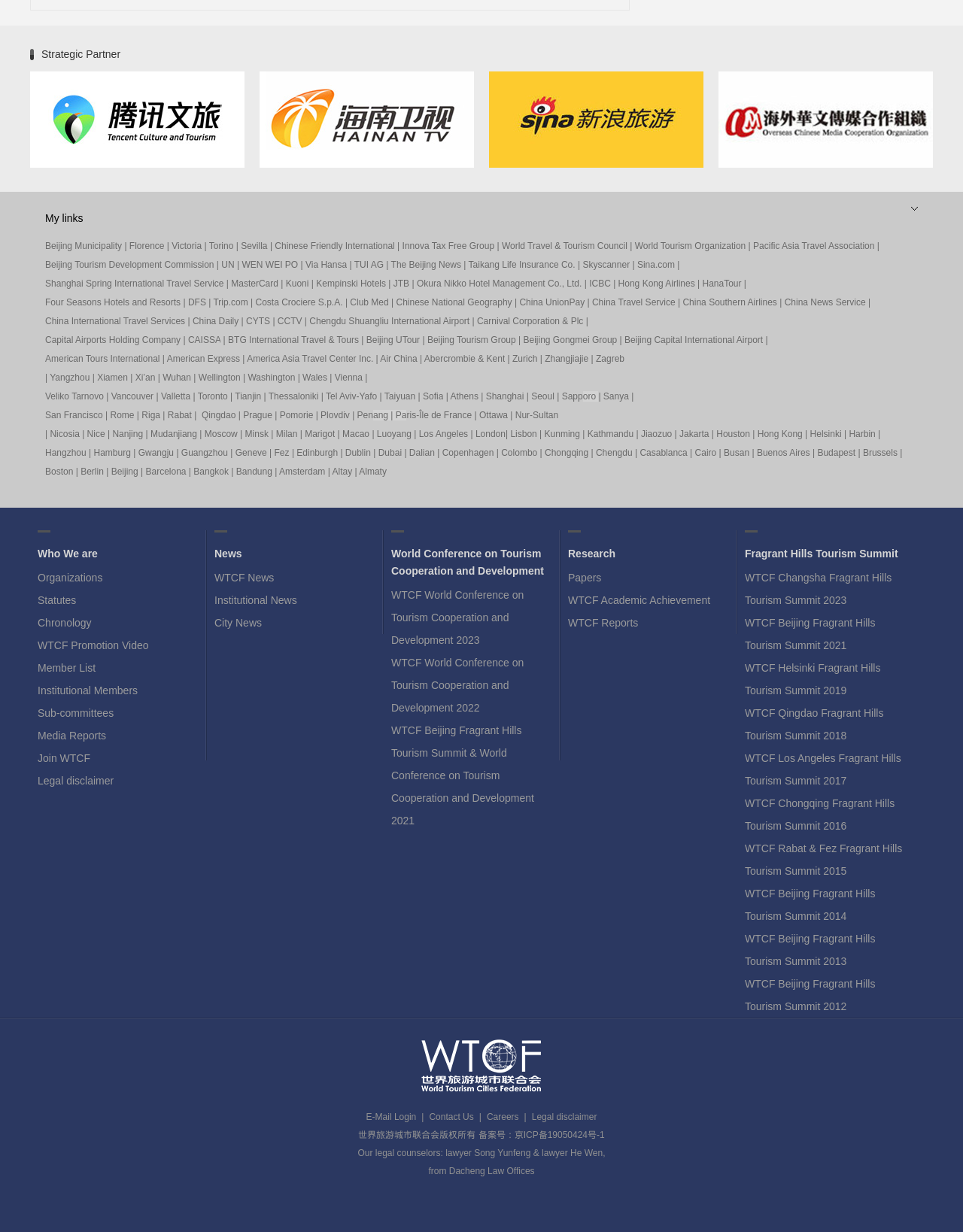How many links are there in the webpage?
From the screenshot, provide a brief answer in one word or phrase.

24